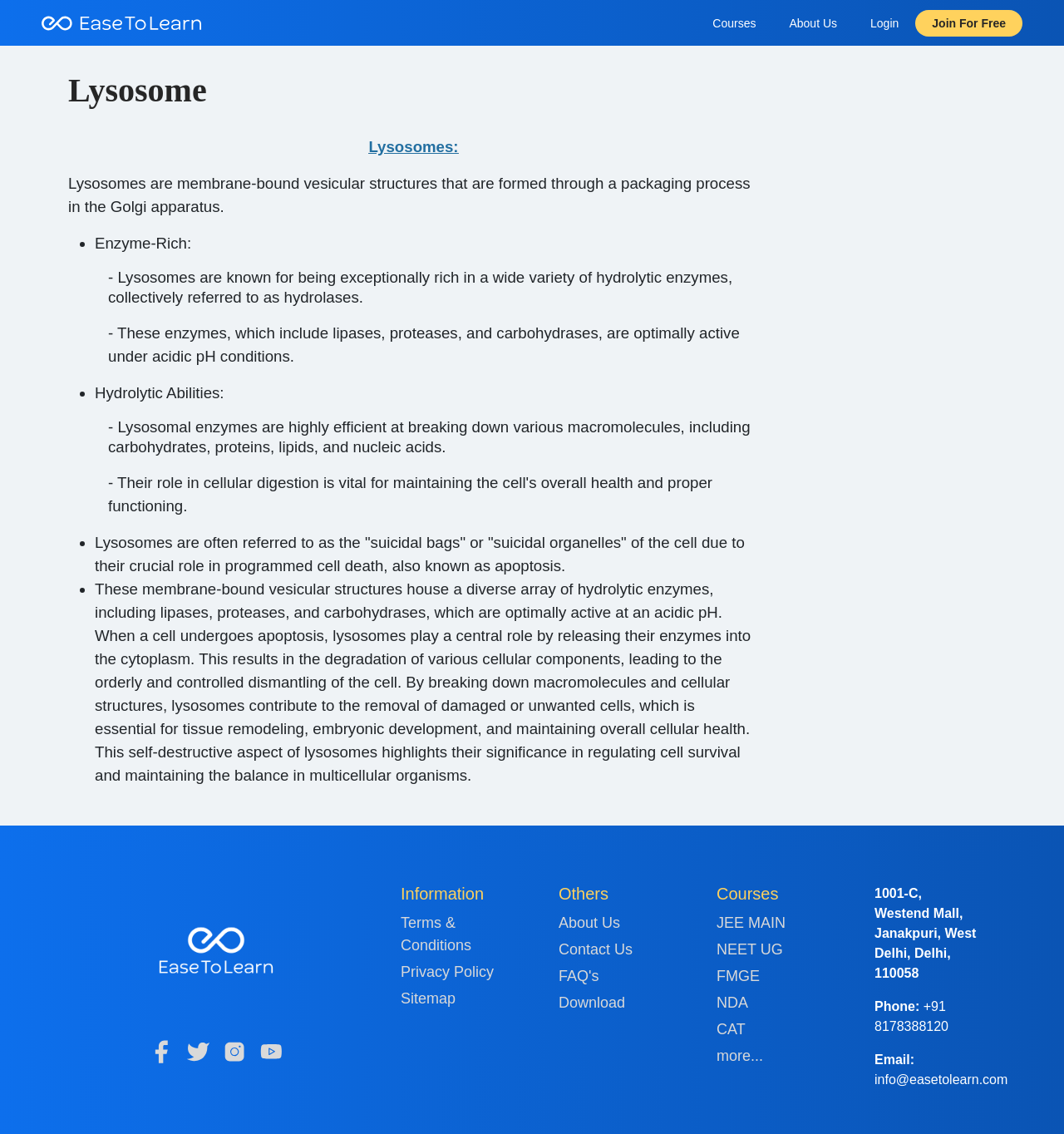Locate the bounding box coordinates of the clickable area to execute the instruction: "Click the 'Login' link". Provide the coordinates as four float numbers between 0 and 1, represented as [left, top, right, bottom].

[0.802, 0.008, 0.86, 0.032]